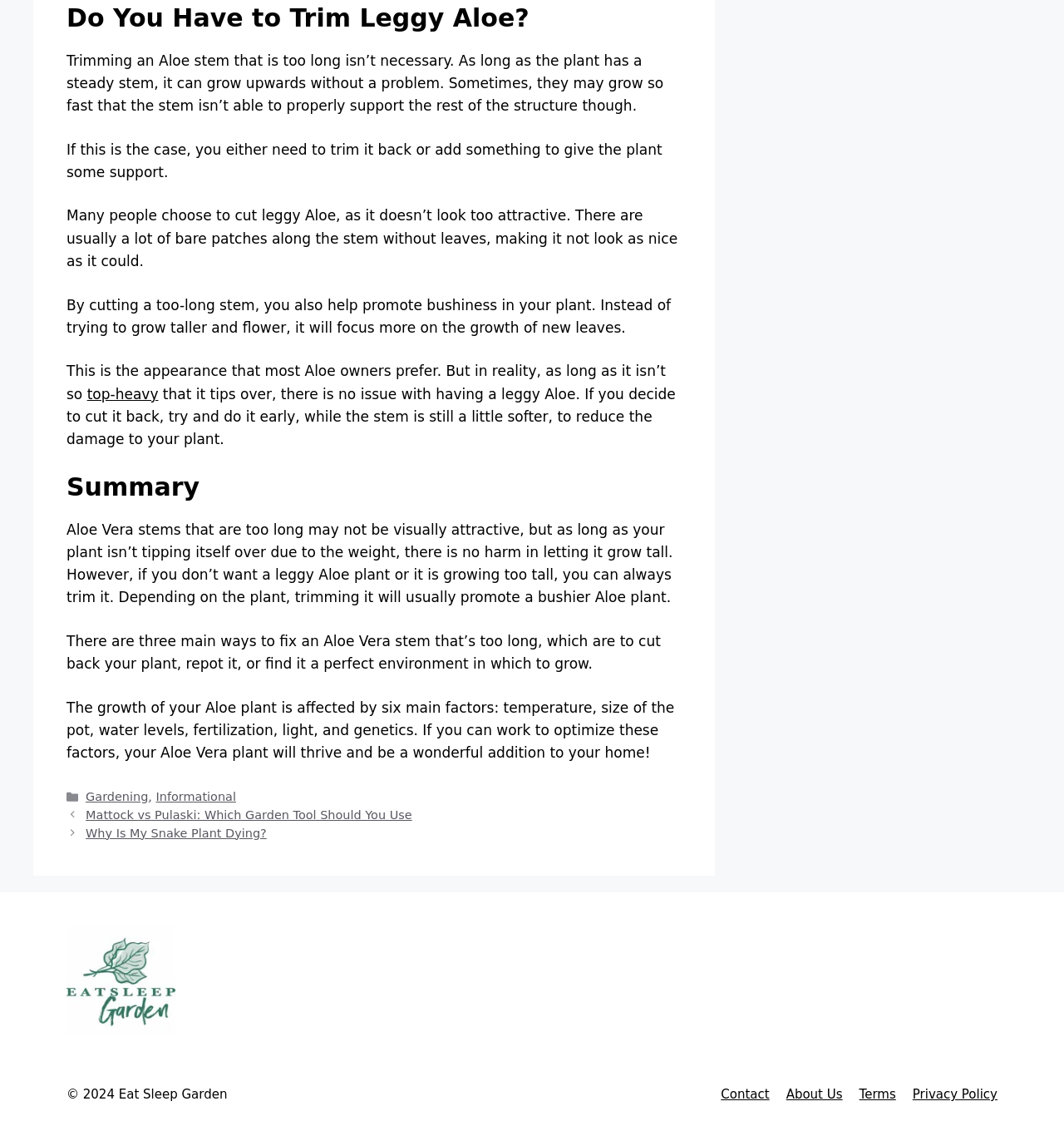Show the bounding box coordinates for the HTML element as described: "top-heavy".

[0.082, 0.344, 0.149, 0.359]